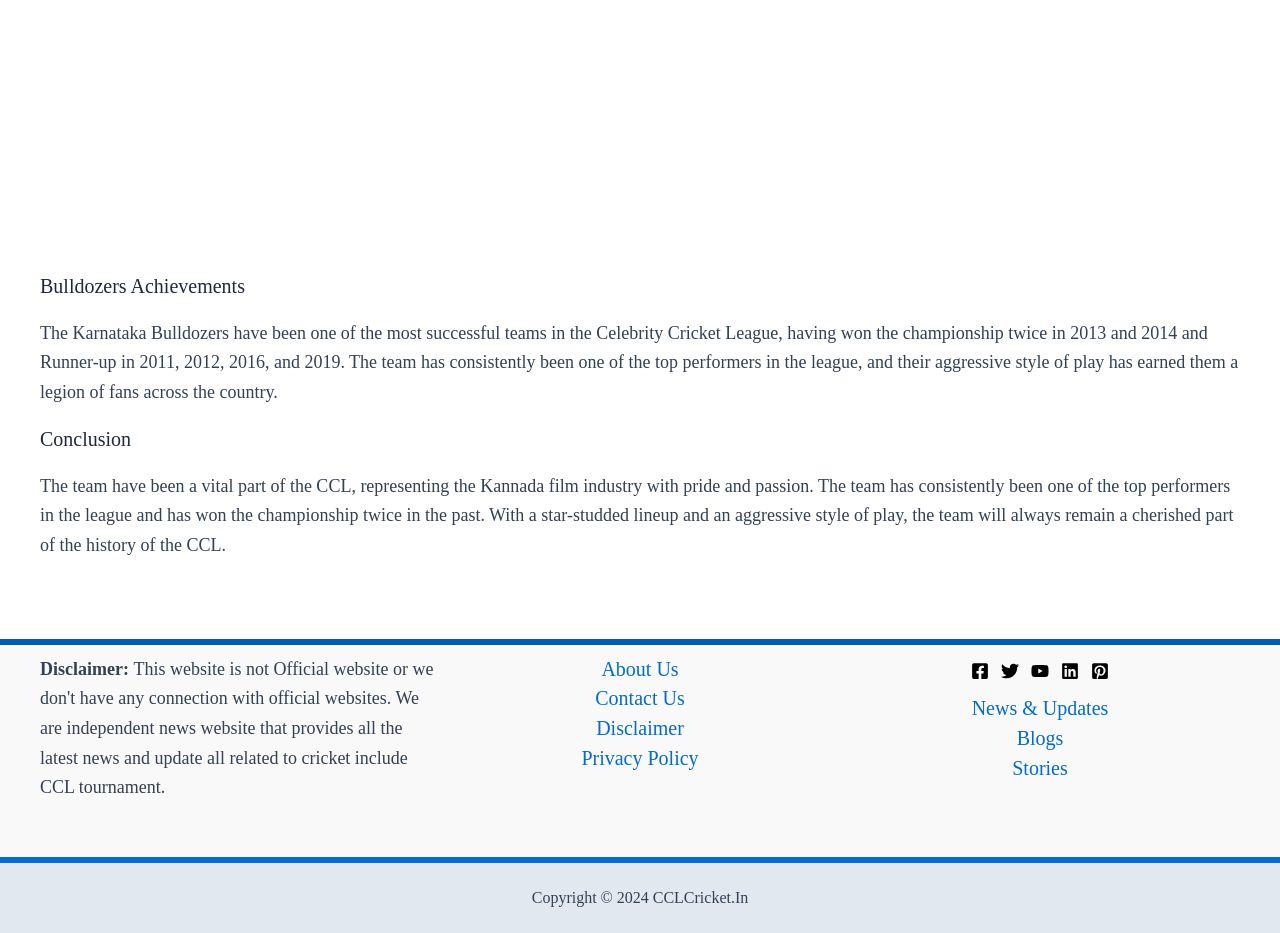Determine the bounding box coordinates for the clickable element required to fulfill the instruction: "View Atmos Filter Exhaust CUBE details". Provide the coordinates as four float numbers between 0 and 1, i.e., [left, top, right, bottom].

None